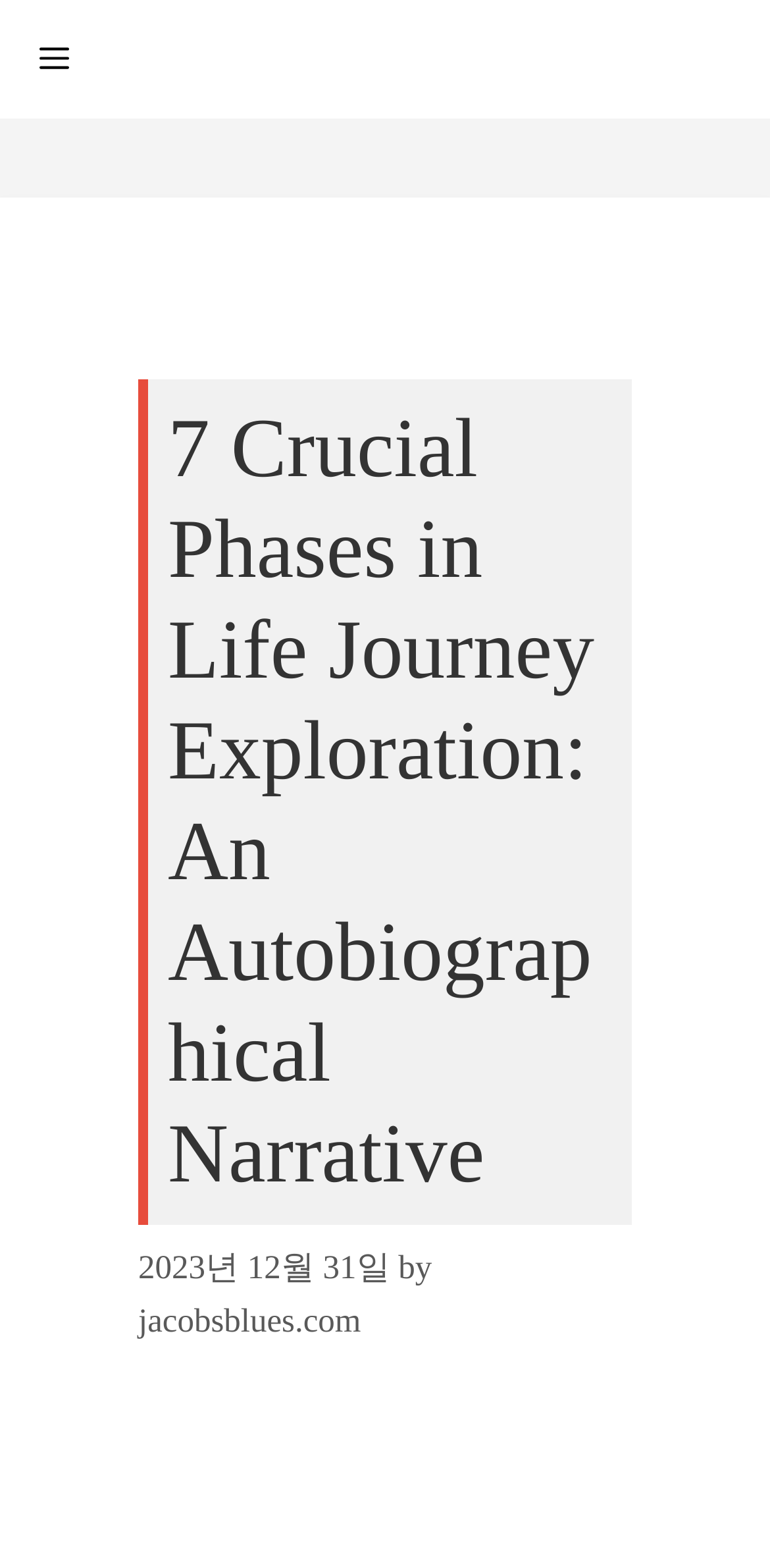Give a concise answer using only one word or phrase for this question:
Who is the author of the article?

jacobsblues.com